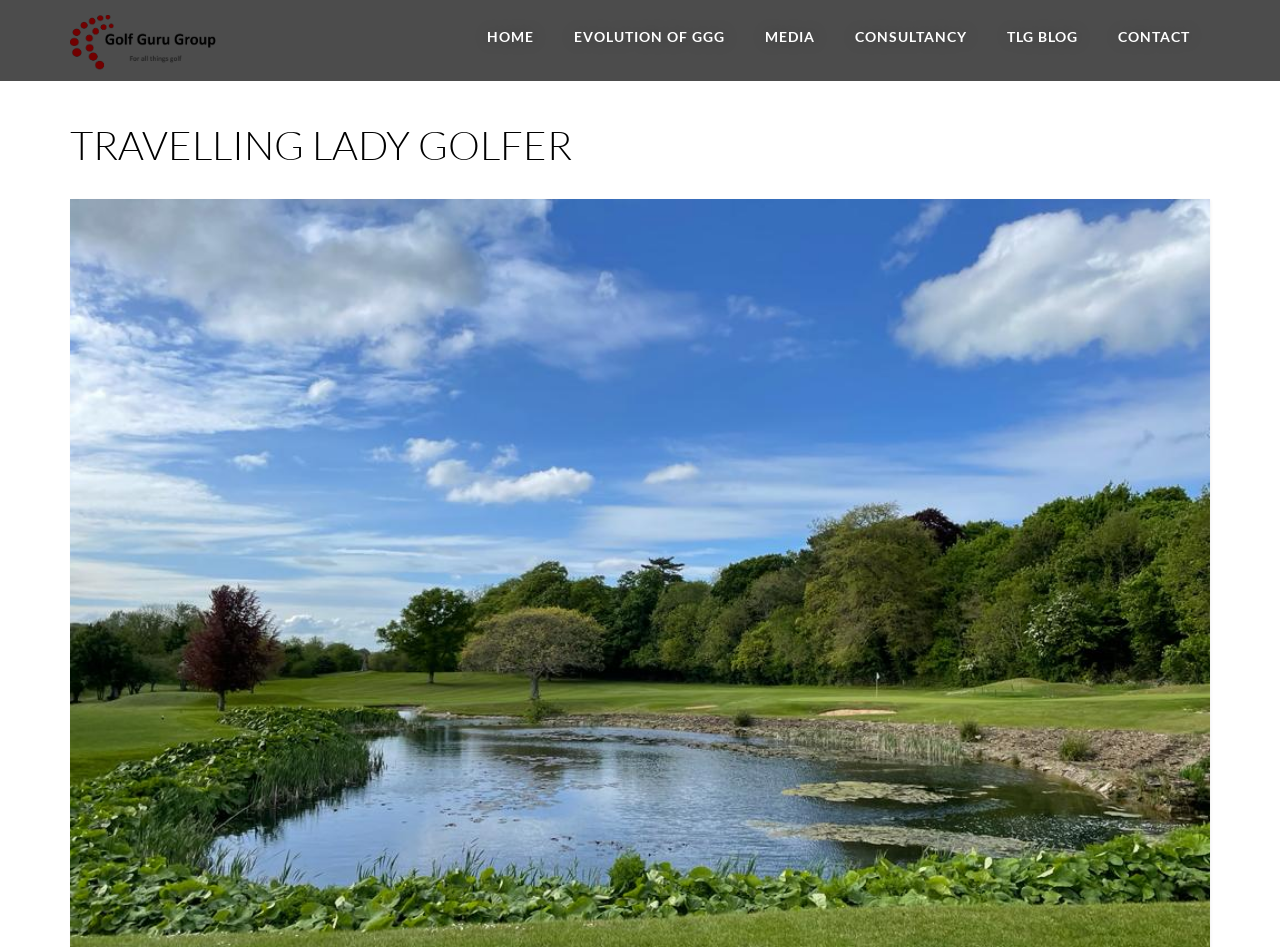Use the details in the image to answer the question thoroughly: 
Is there an image on the webpage?

There is an image on the webpage, which is a child element of the link with ID 55. The image is described as 'Golf Guru Group'.